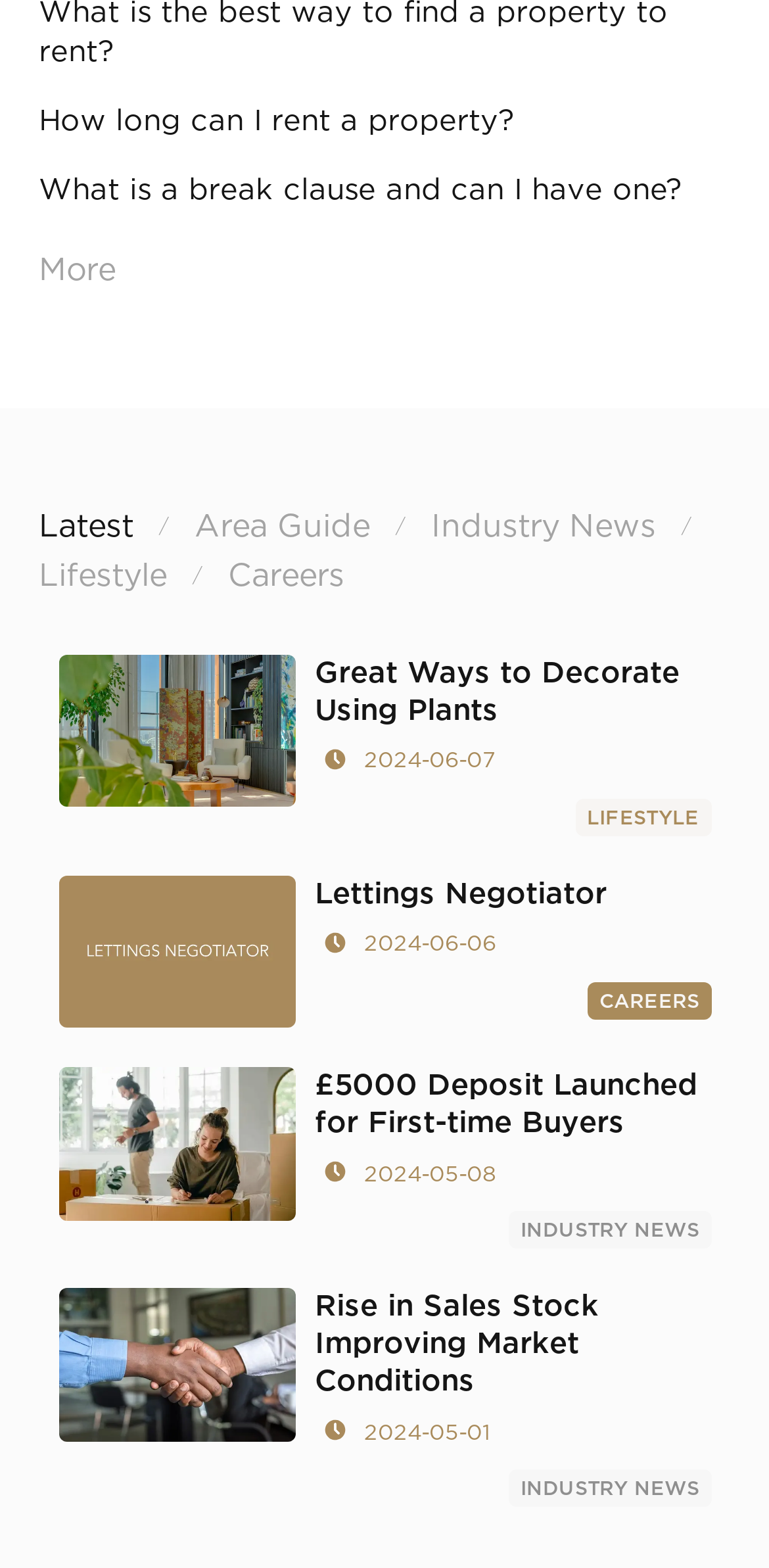Respond to the question below with a concise word or phrase:
What is the topic of the article dated 2024-06-07?

Decorating using plants